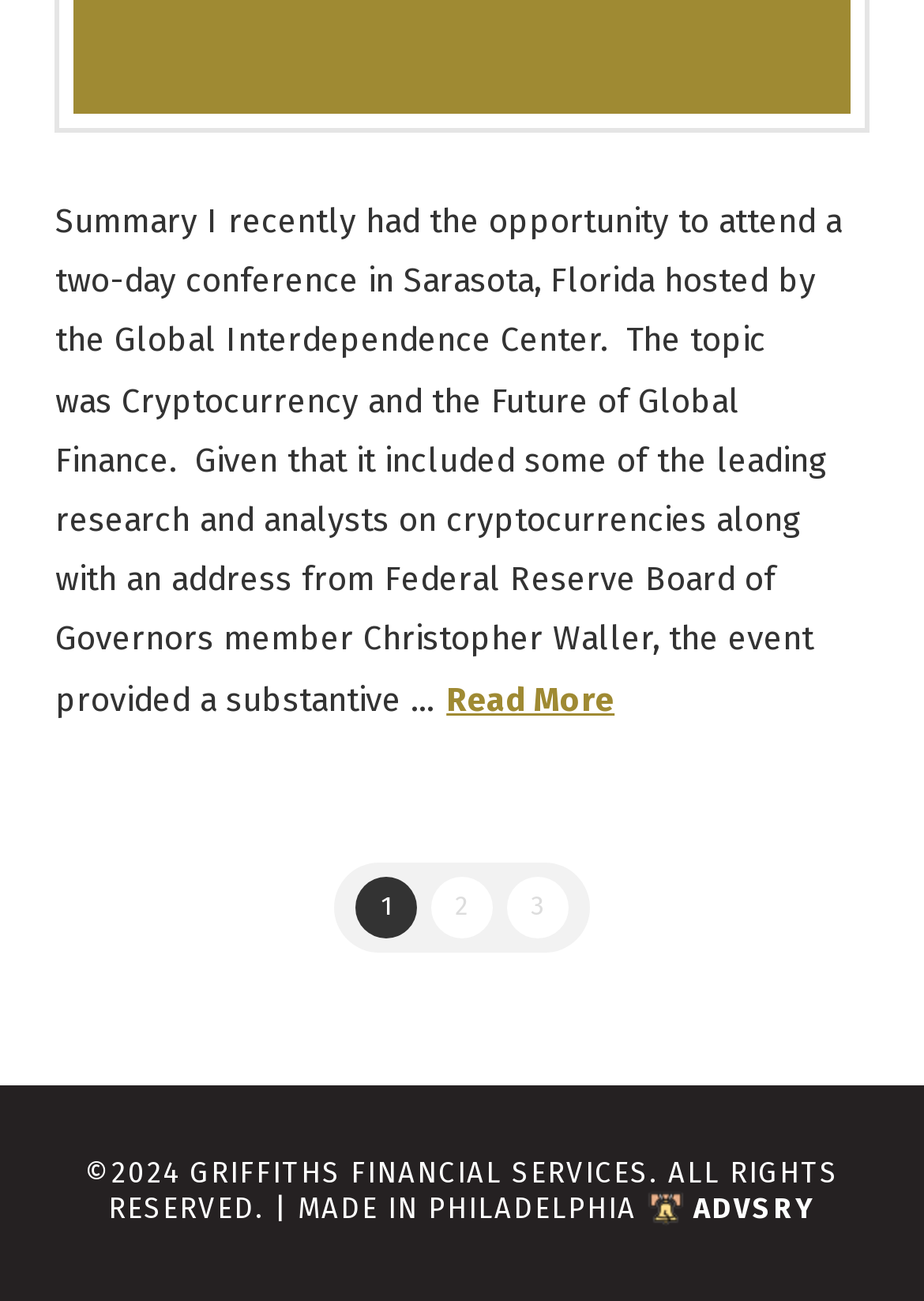What is the year of the copyright?
Based on the image, provide a one-word or brief-phrase response.

2024